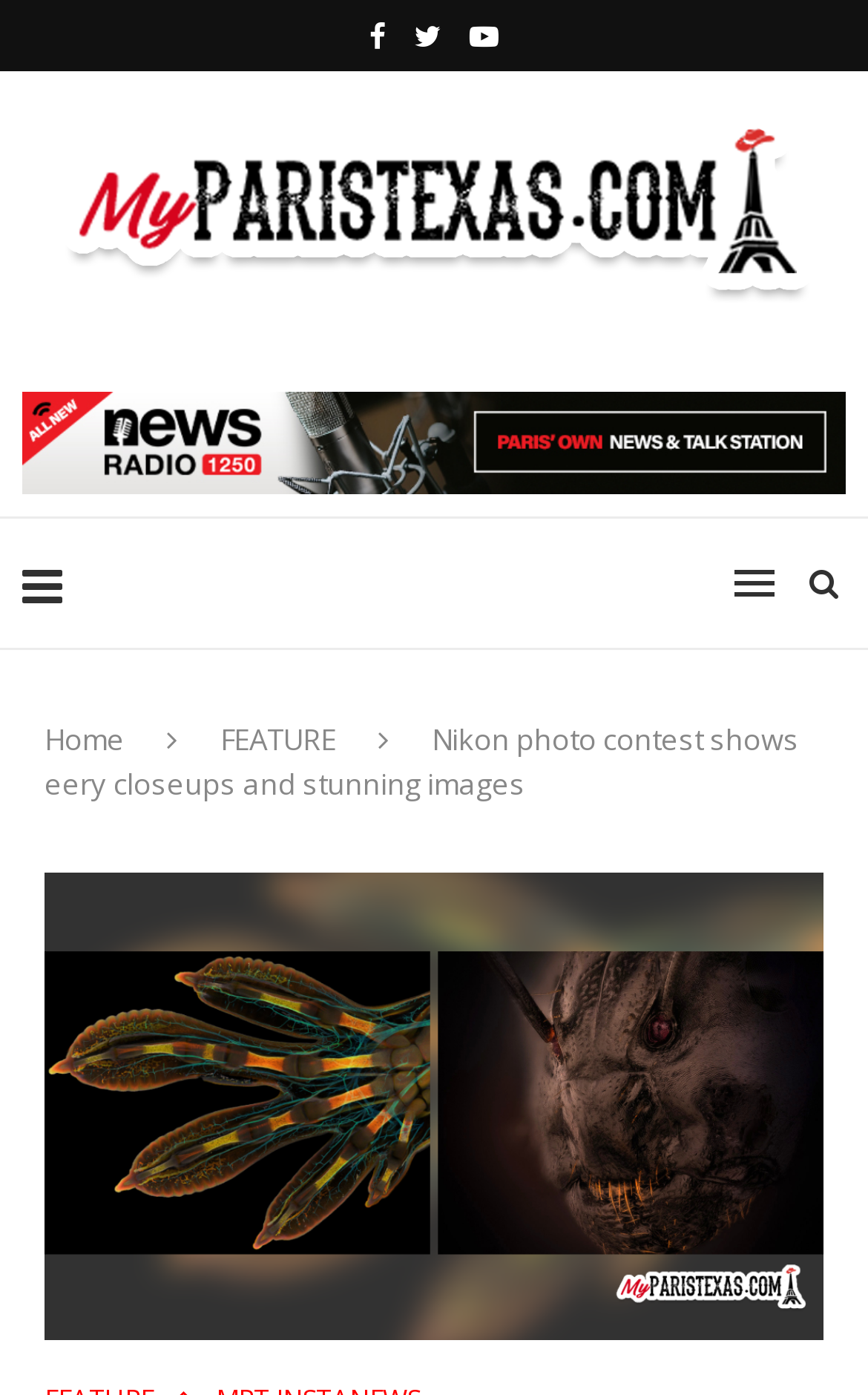What is the logo of the website?
Please provide a comprehensive answer based on the information in the image.

The logo of the website is located at the top left corner of the webpage, and it is an image with the text 'MyParisTexas' on it.